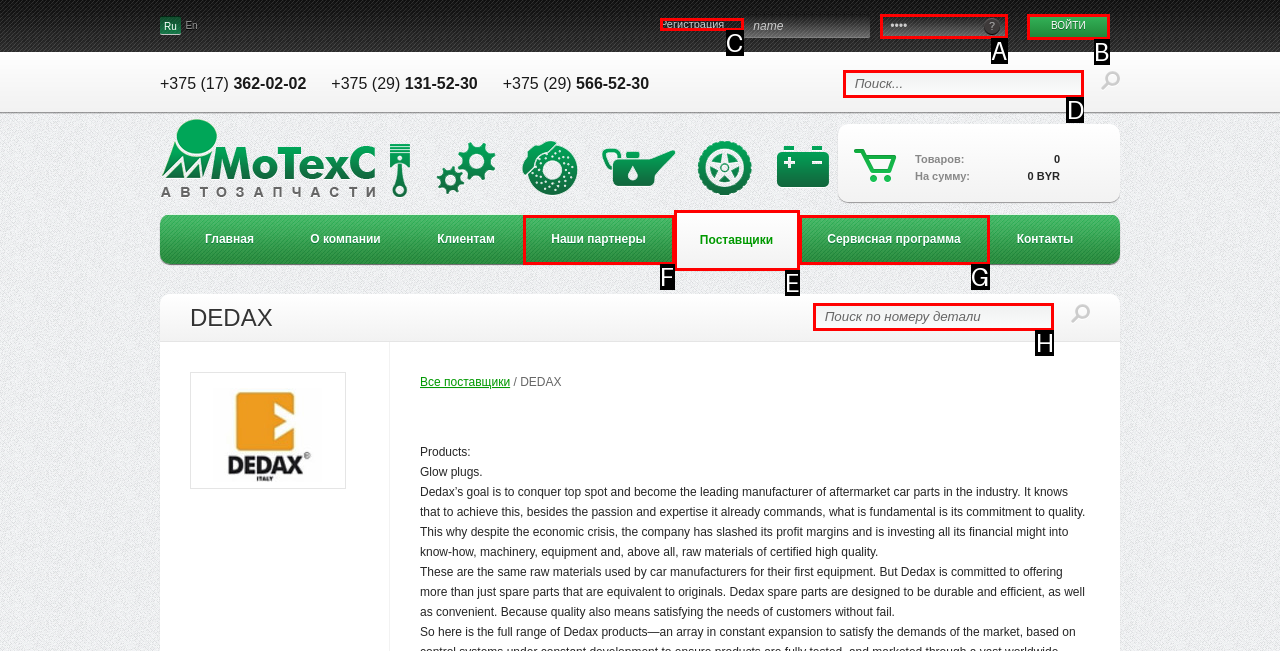Based on the description: войти, select the HTML element that fits best. Provide the letter of the matching option.

B